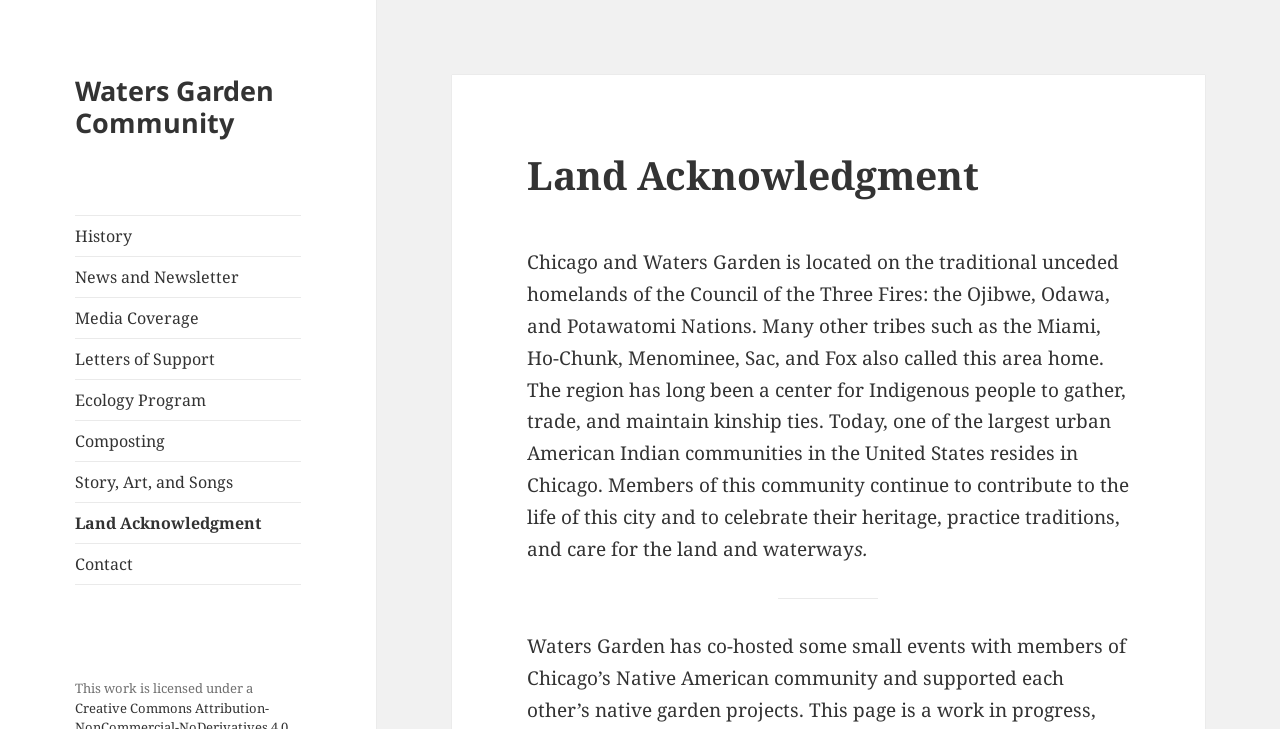Please locate the bounding box coordinates of the element's region that needs to be clicked to follow the instruction: "Read the 'Land Acknowledgment' heading". The bounding box coordinates should be provided as four float numbers between 0 and 1, i.e., [left, top, right, bottom].

[0.412, 0.207, 0.882, 0.272]